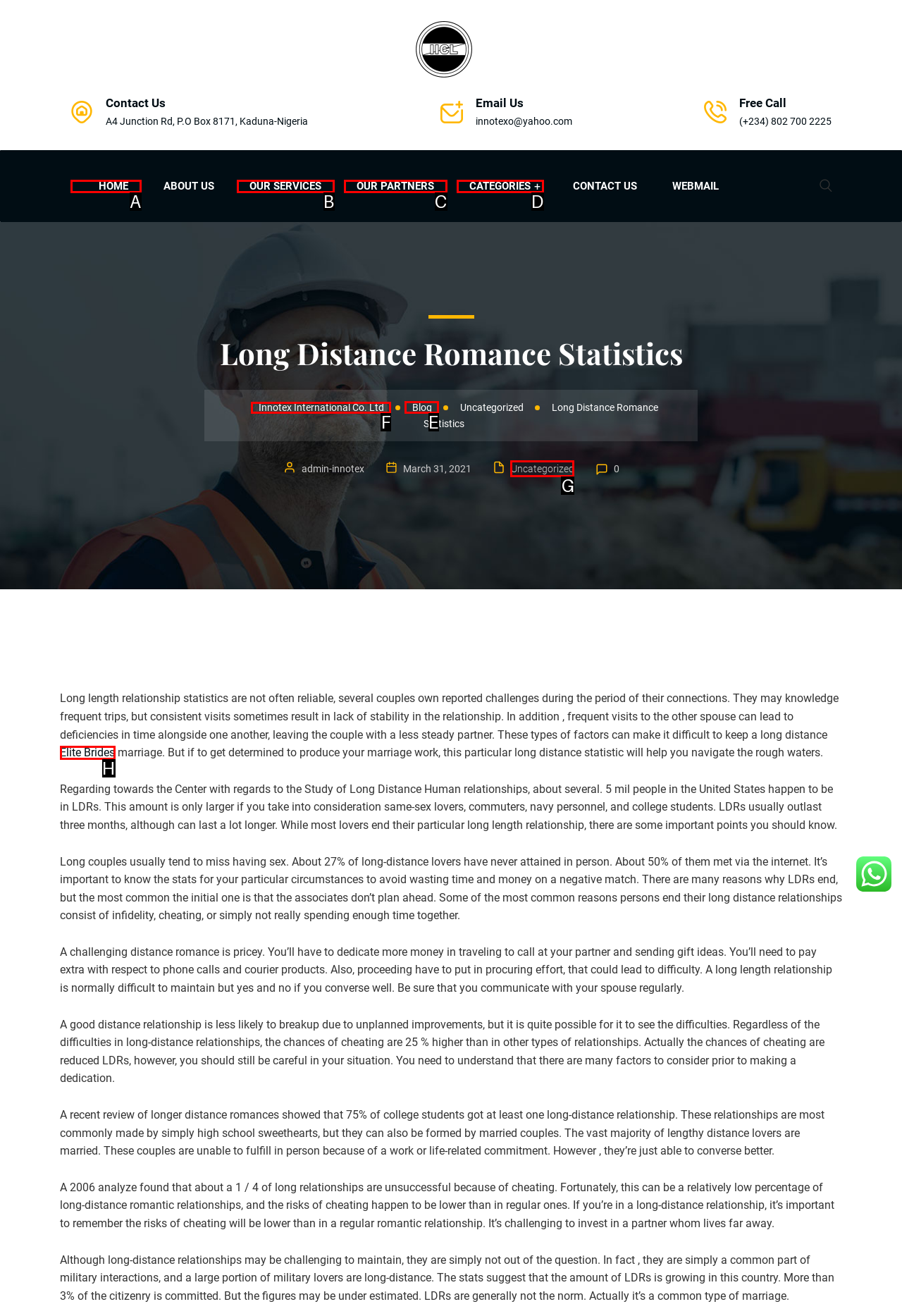Please indicate which option's letter corresponds to the task: Visit the 'Blog' page by examining the highlighted elements in the screenshot.

E